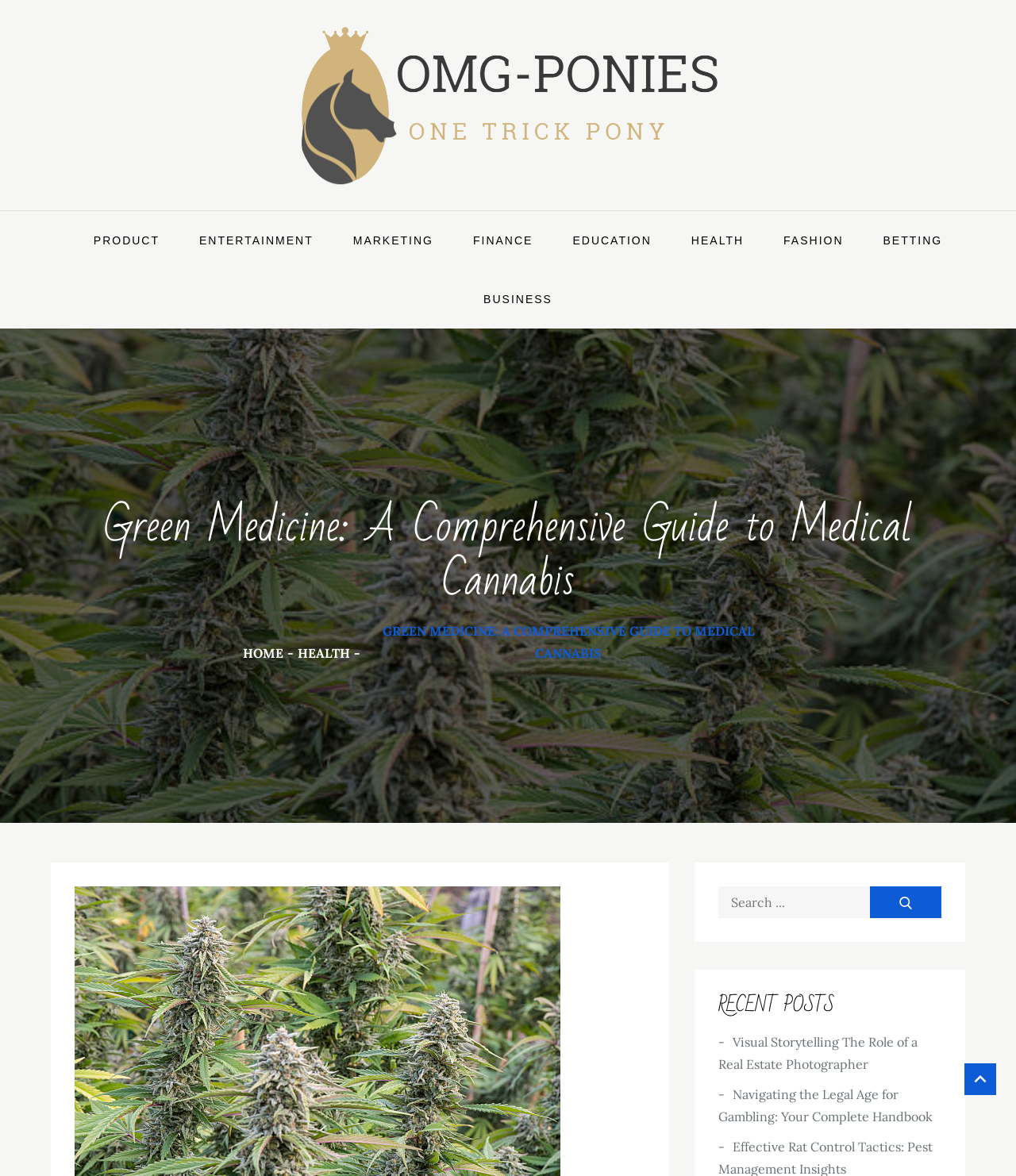Locate the bounding box coordinates of the region to be clicked to comply with the following instruction: "go to home page". The coordinates must be four float numbers between 0 and 1, in the form [left, top, right, bottom].

None